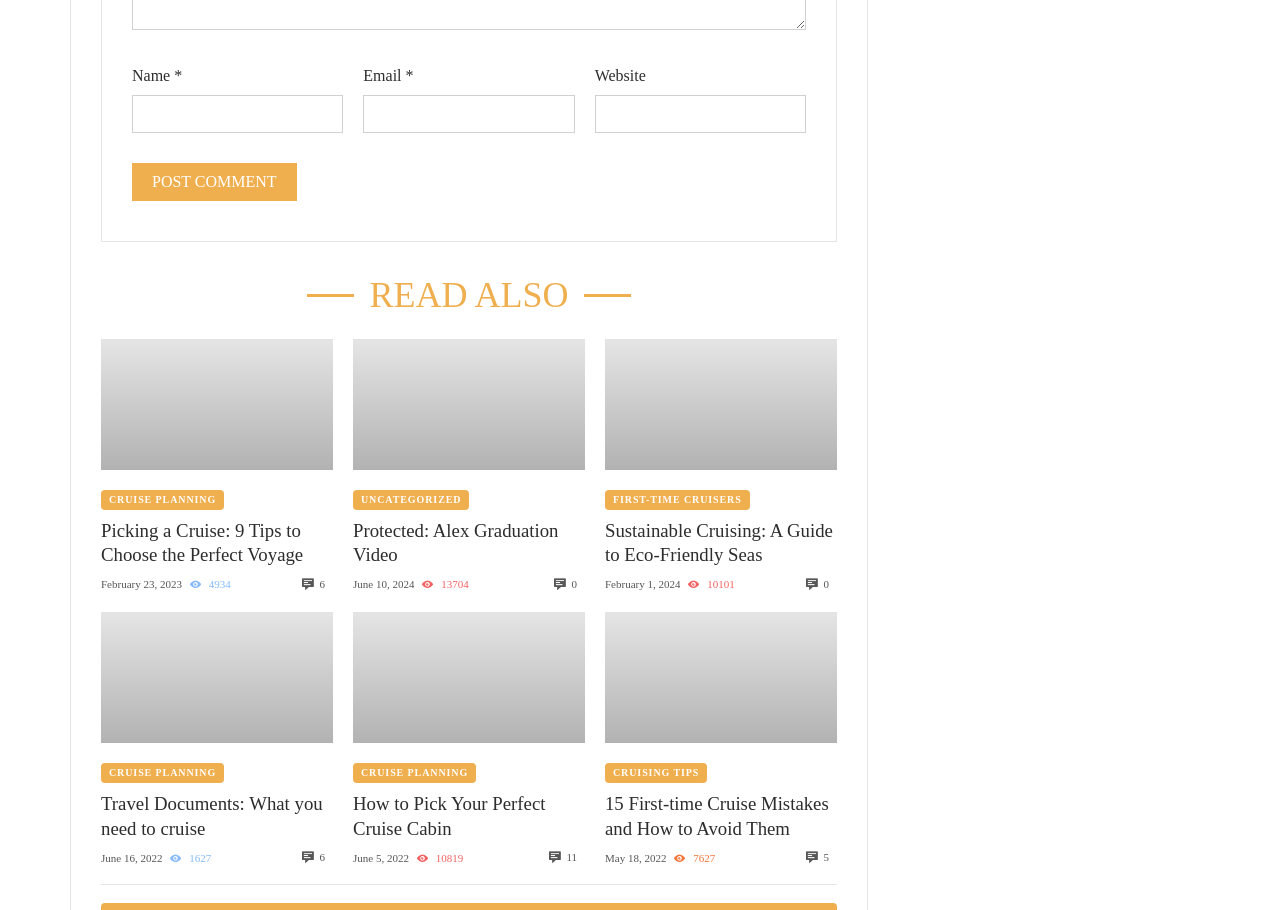Find the bounding box coordinates for the HTML element described in this sentence: "parent_node: Name * name="author"". Provide the coordinates as four float numbers between 0 and 1, in the format [left, top, right, bottom].

[0.103, 0.104, 0.268, 0.146]